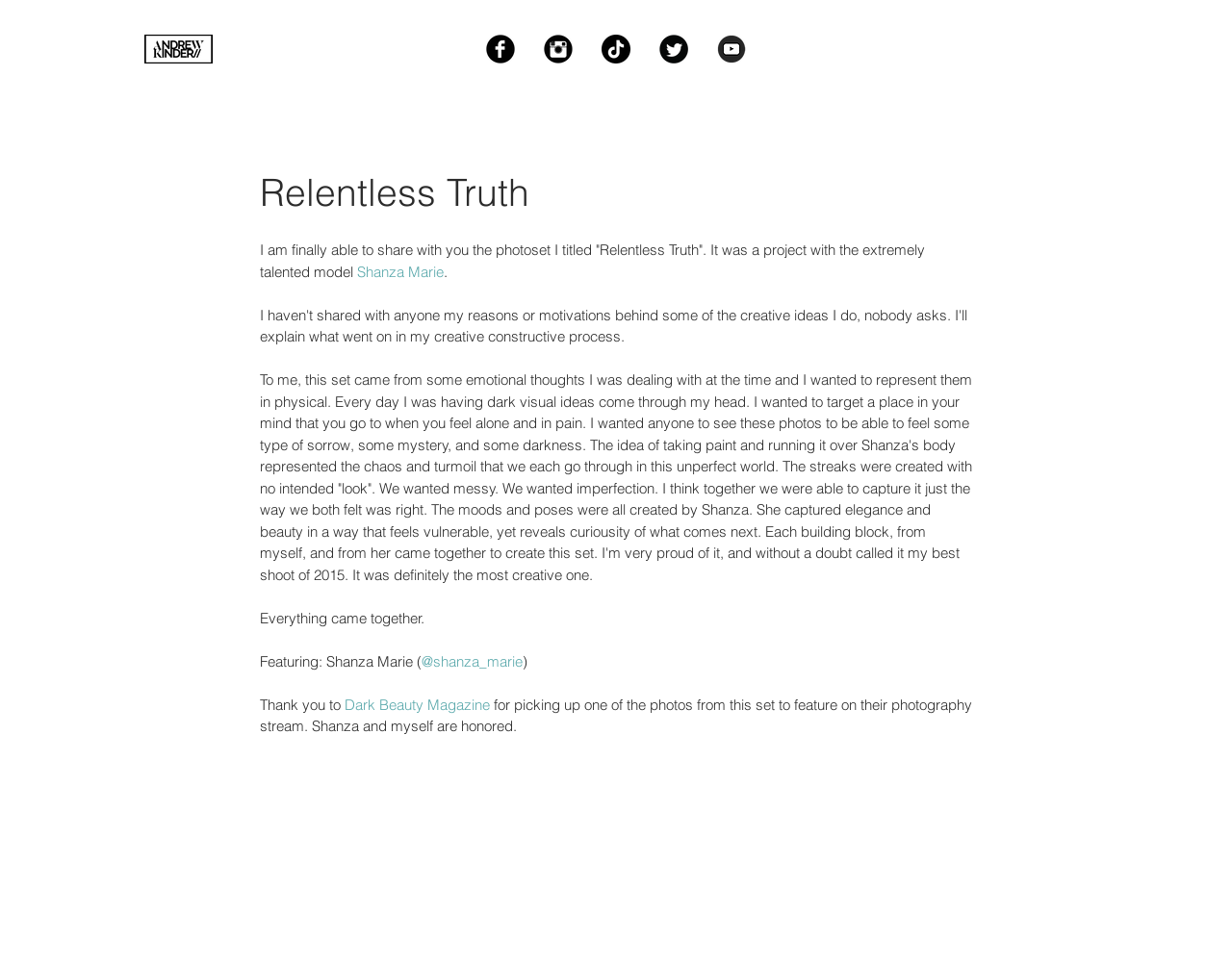Identify the bounding box coordinates of the area you need to click to perform the following instruction: "Check Shanza Marie's profile".

[0.342, 0.678, 0.424, 0.696]